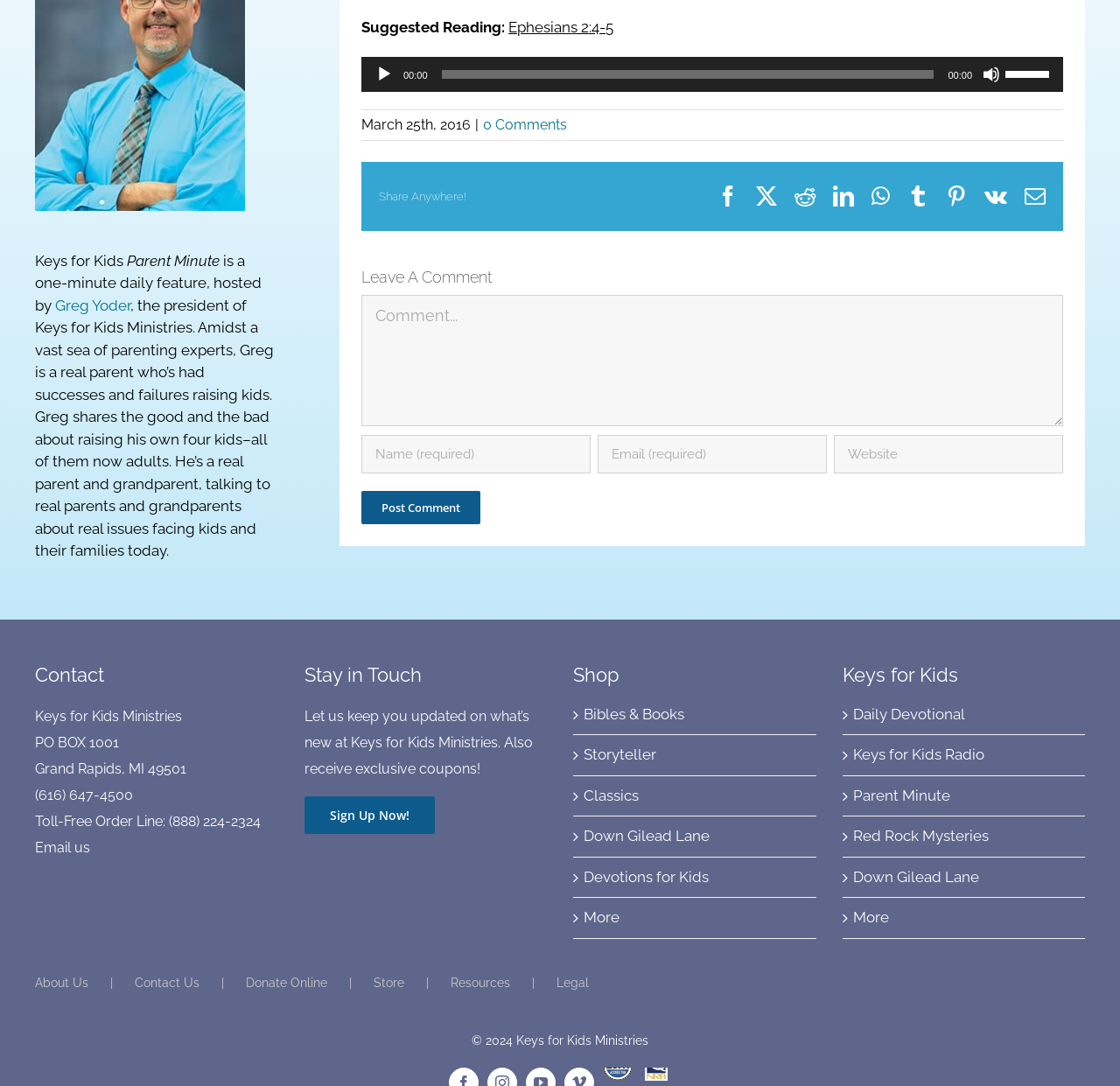Please find the bounding box for the UI component described as follows: "Bibles & Books".

[0.521, 0.648, 0.721, 0.668]